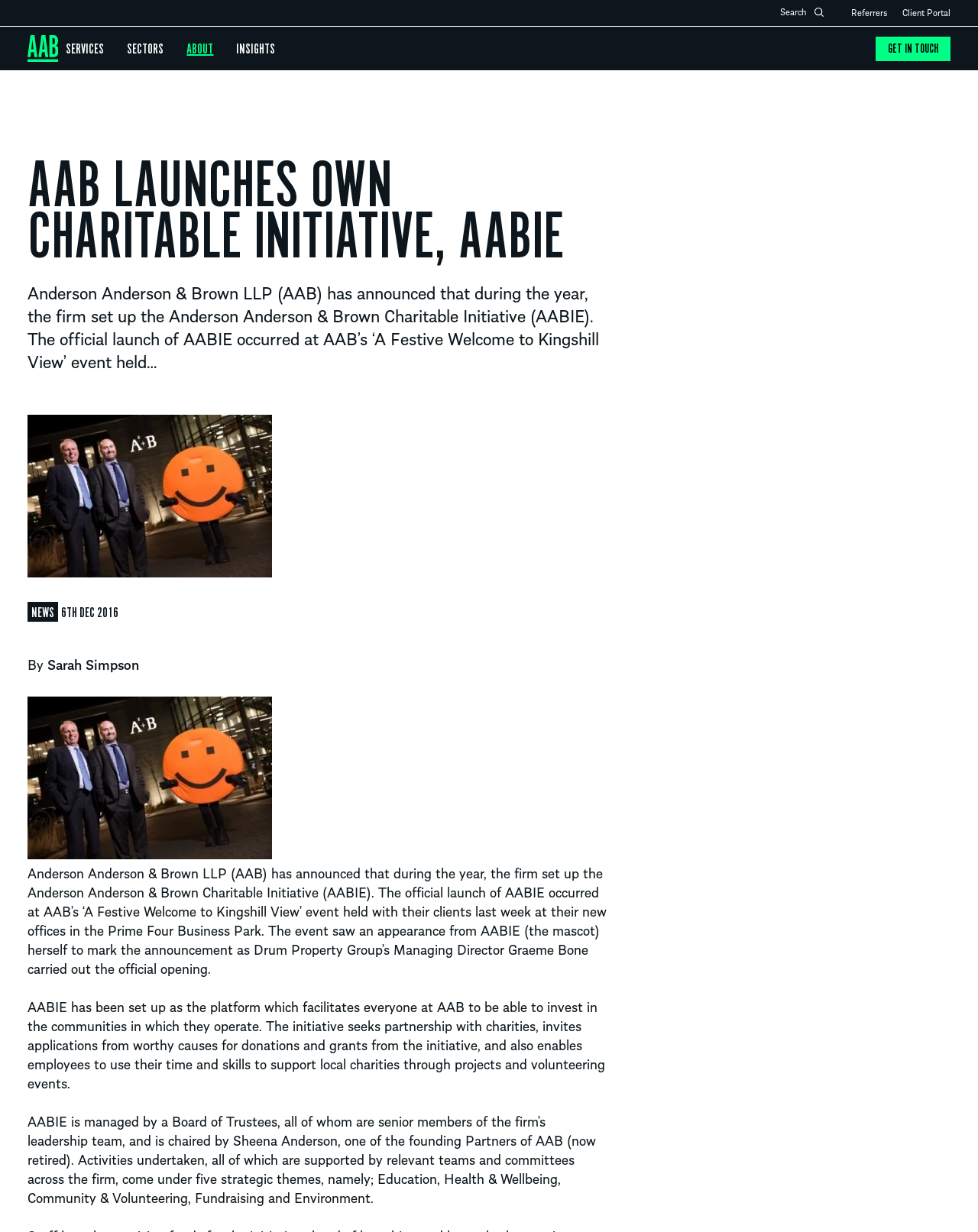Determine the bounding box coordinates of the target area to click to execute the following instruction: "Search for something."

[0.798, 0.002, 0.833, 0.017]